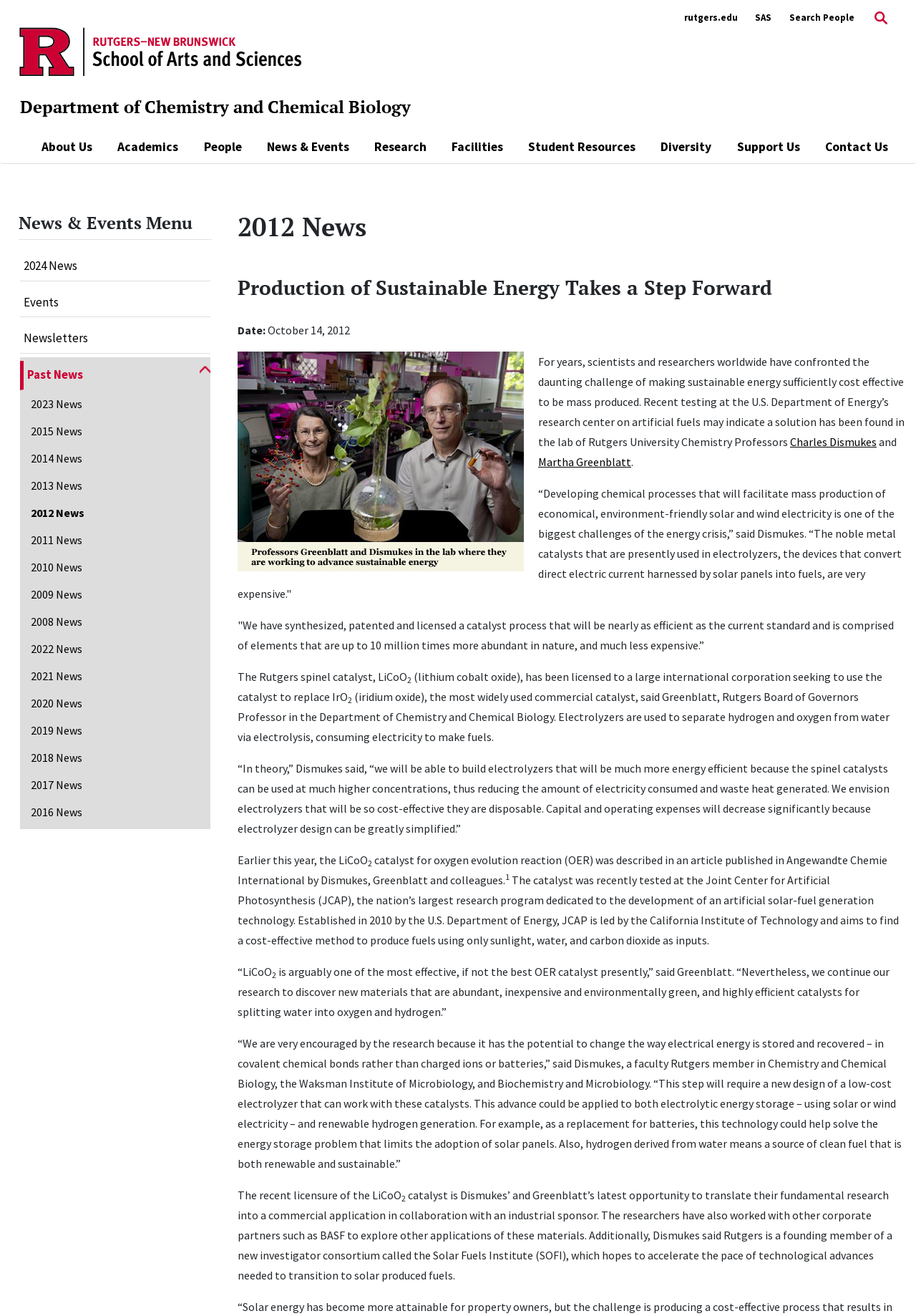What is the goal of the research mentioned in the article?
Provide a one-word or short-phrase answer based on the image.

To develop cost-effective method to produce fuels